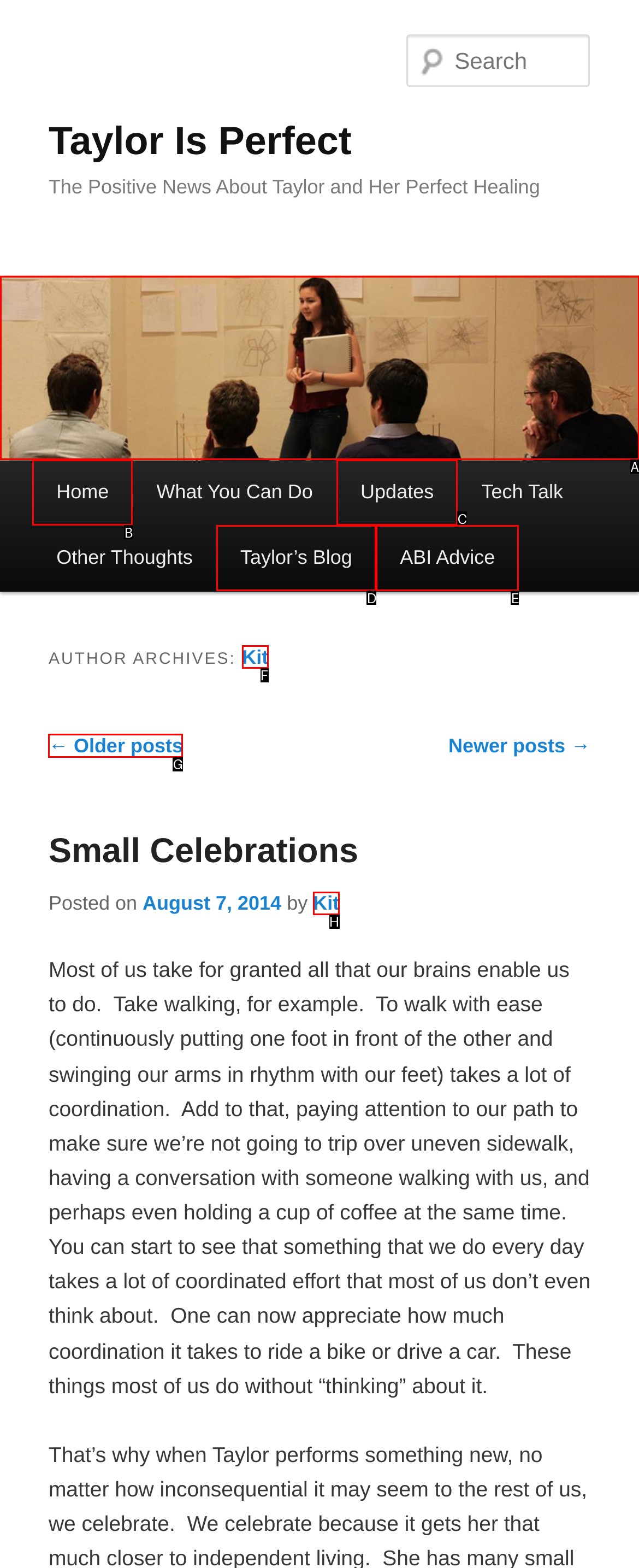From the given options, choose the one to complete the task: View older posts
Indicate the letter of the correct option.

G